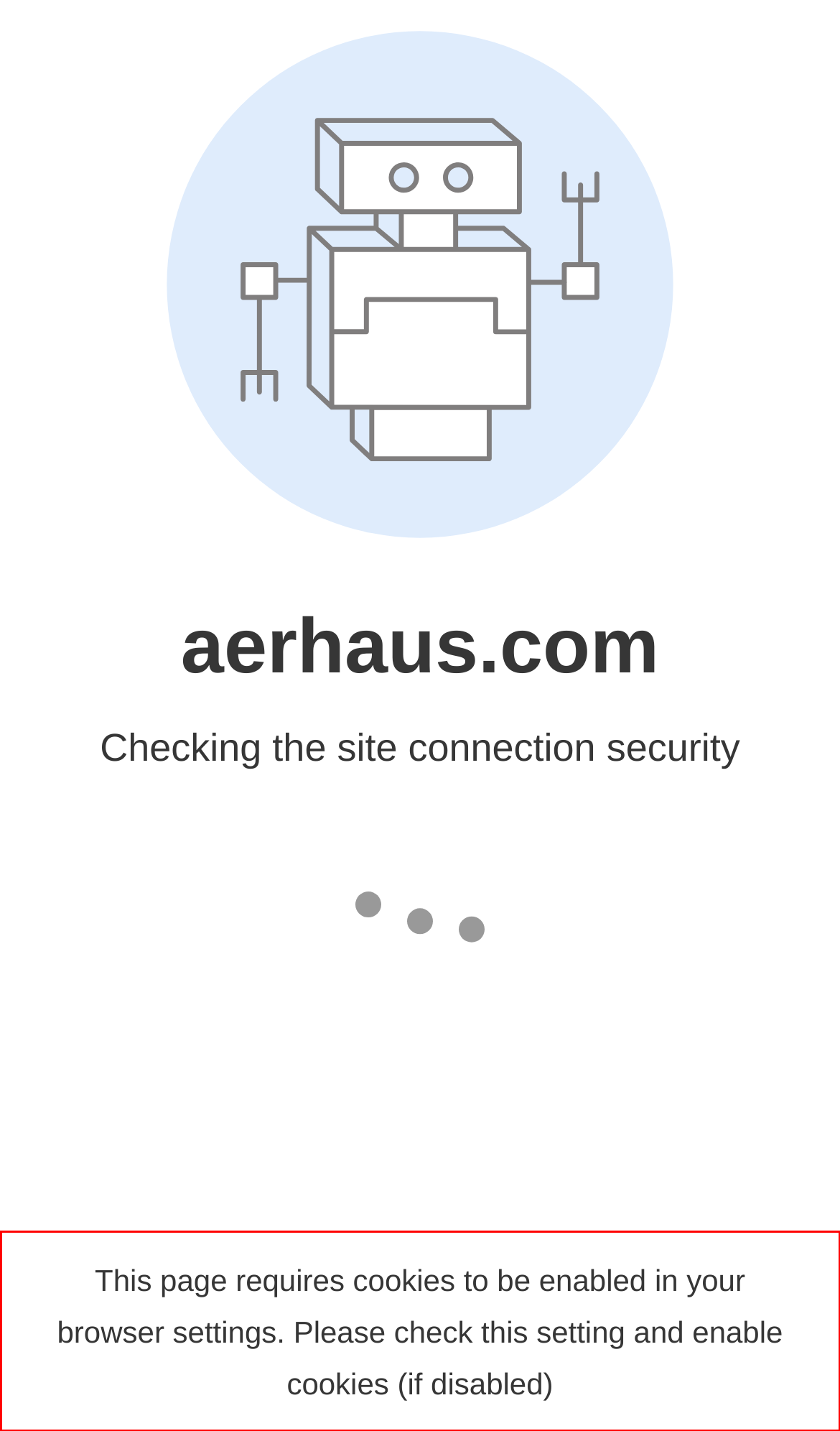Analyze the screenshot of the webpage and extract the text from the UI element that is inside the red bounding box.

This page requires cookies to be enabled in your browser settings. Please check this setting and enable cookies (if disabled)